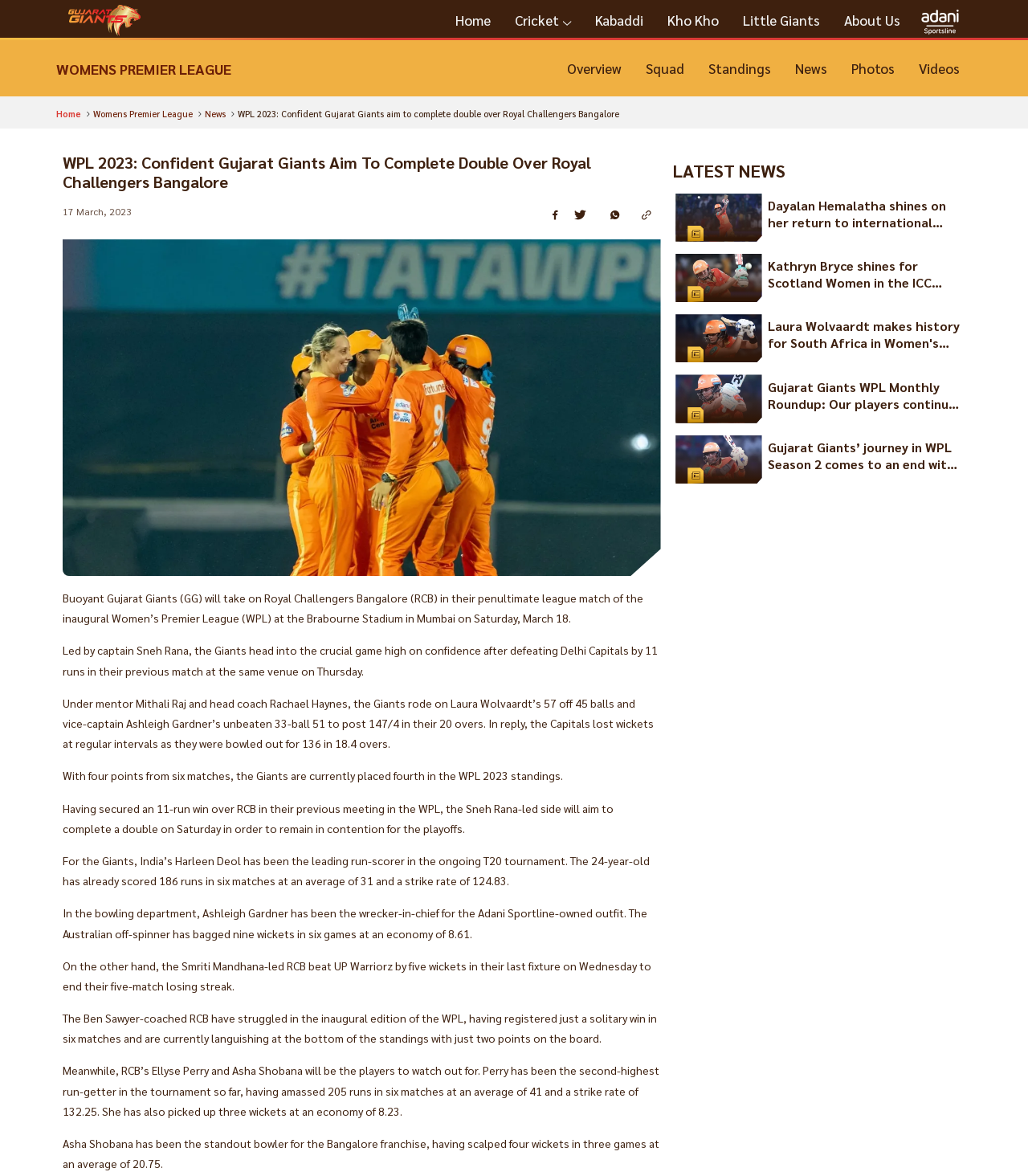Highlight the bounding box coordinates of the region I should click on to meet the following instruction: "View the squad of Gujarat Giants".

[0.616, 0.045, 0.677, 0.071]